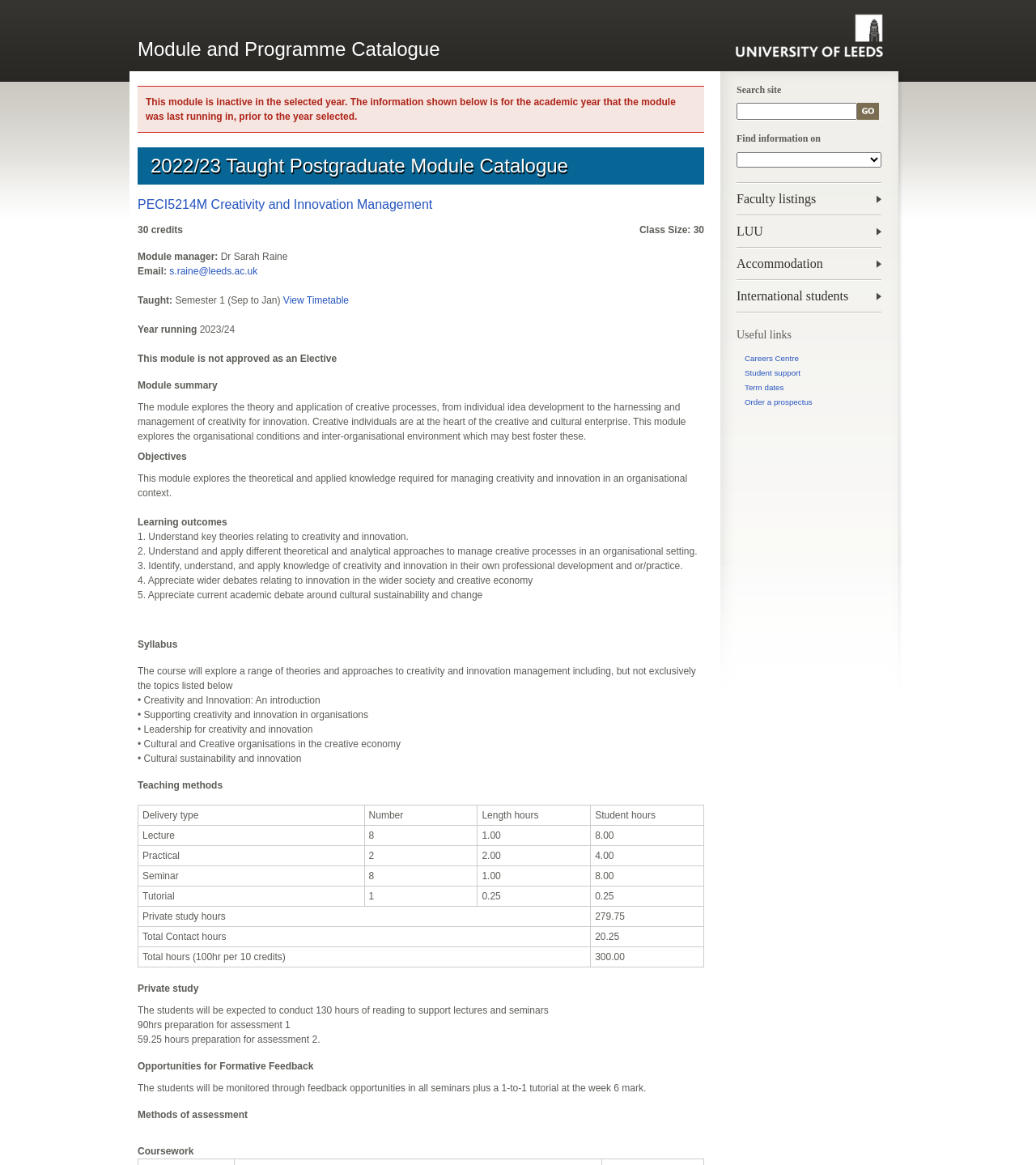What is the name of the module manager? Examine the screenshot and reply using just one word or a brief phrase.

Dr Sarah Raine